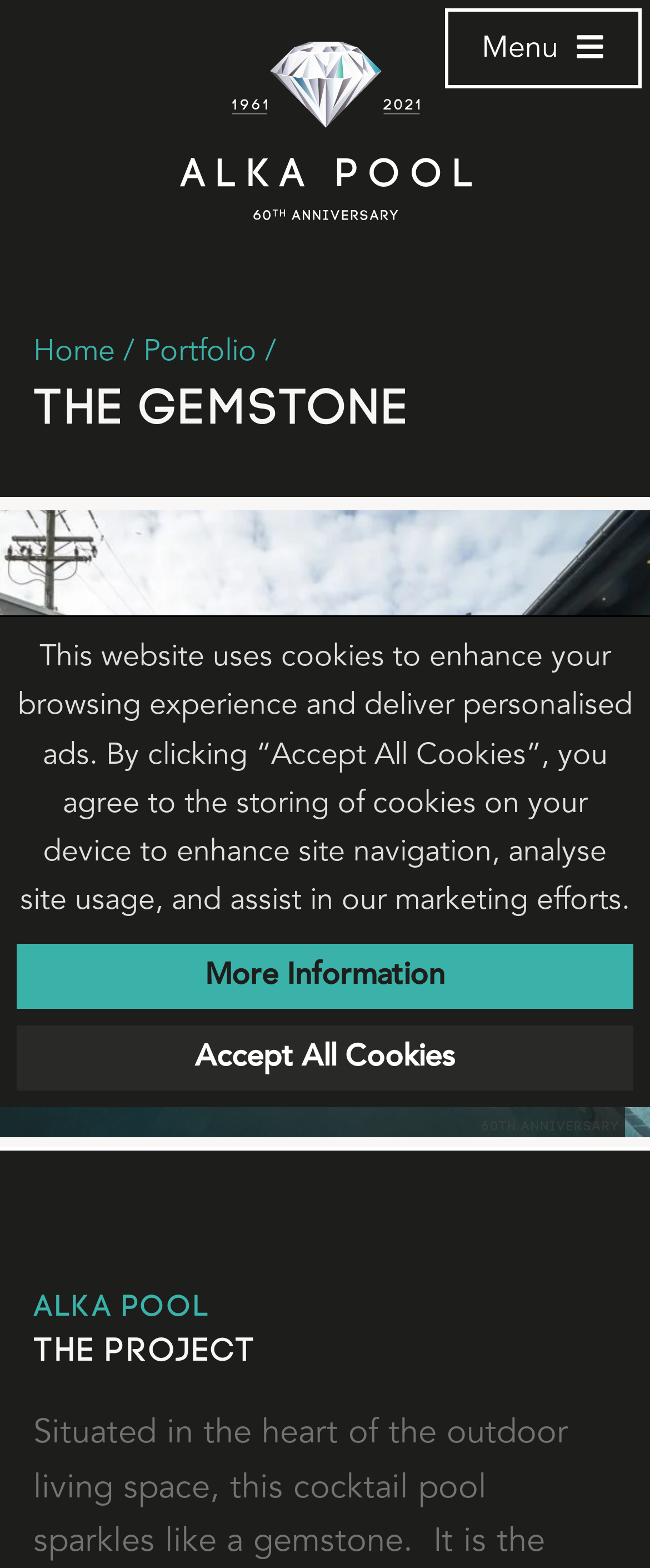What is the company name?
Examine the image and provide an in-depth answer to the question.

I found the company name by looking at the text 'Alka Pool Construction Ltd.,' located at the bottom of the webpage, which is likely to be the company's contact information section.